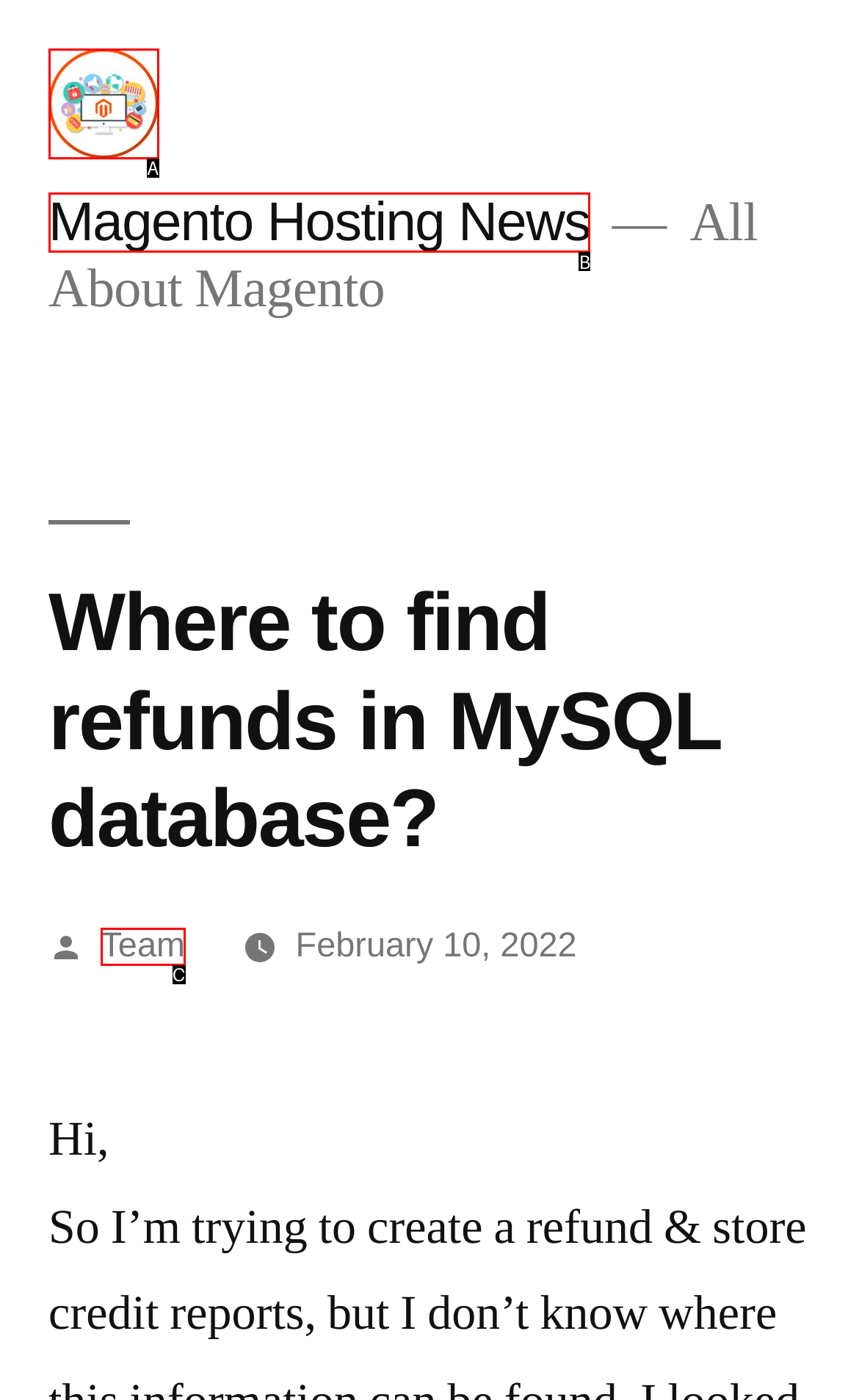Select the HTML element that corresponds to the description: Team. Answer with the letter of the matching option directly from the choices given.

C